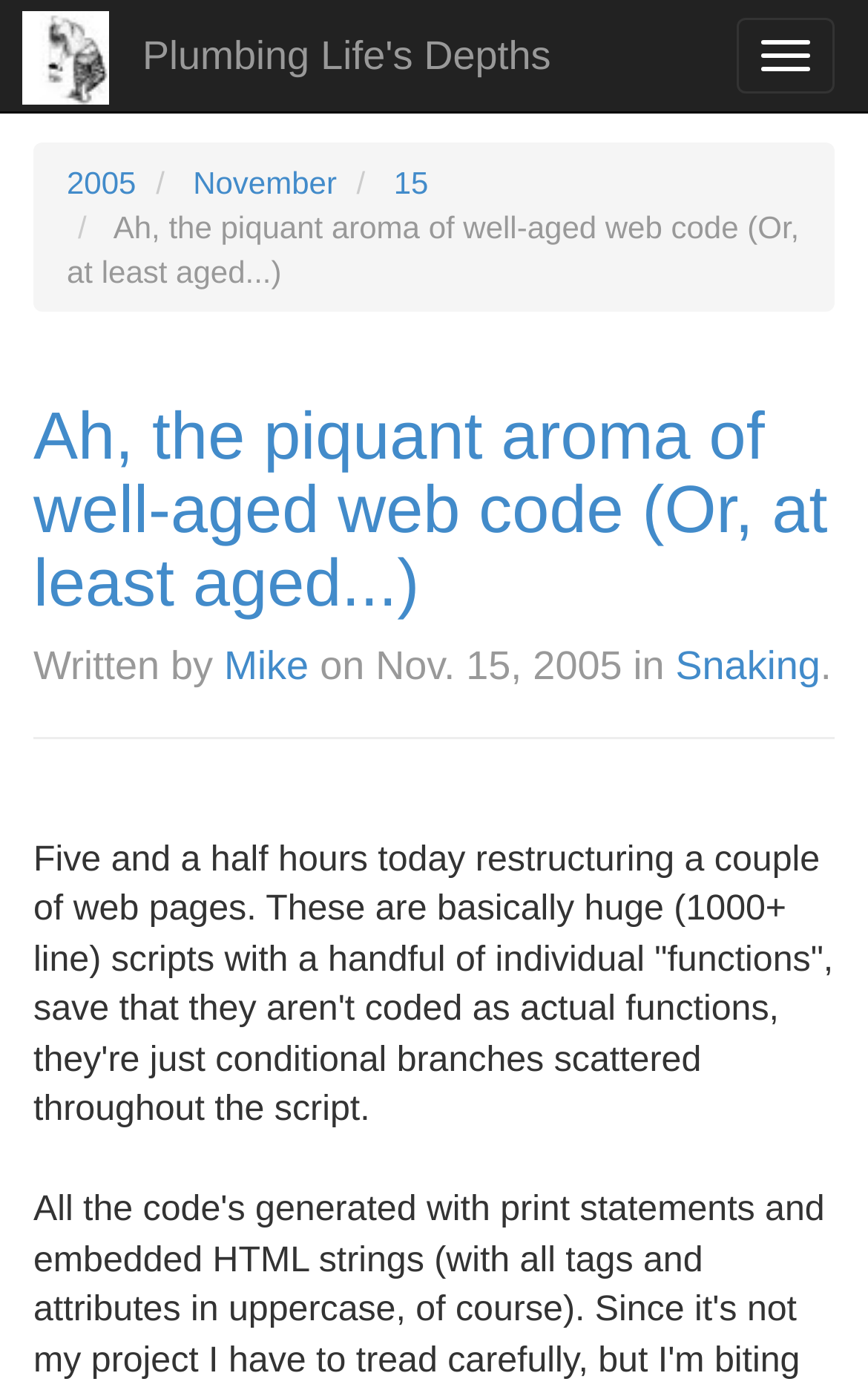Provide the bounding box coordinates for the UI element that is described as: "Mike".

[0.258, 0.462, 0.356, 0.494]